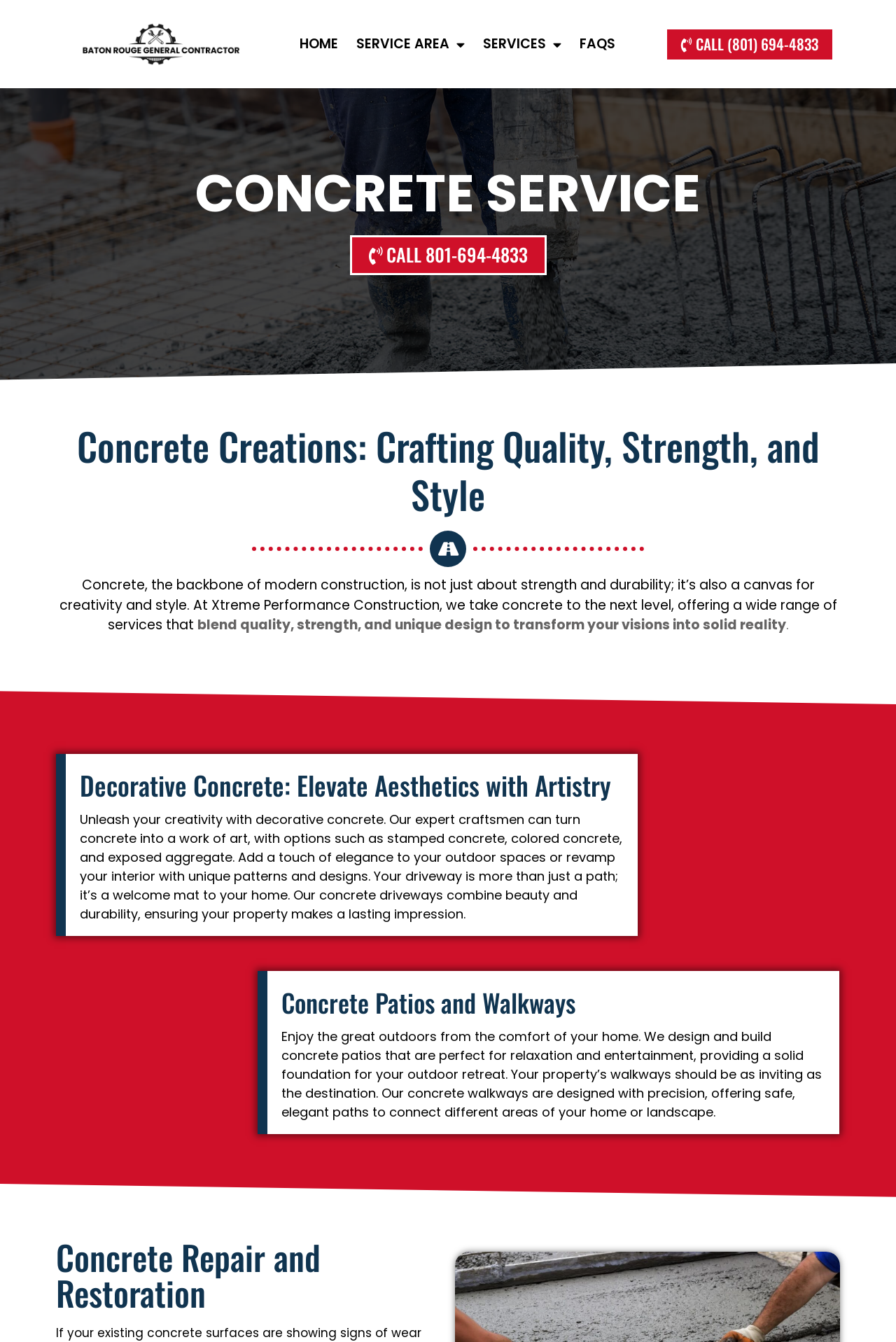What is the phone number to call for services?
Please provide a detailed answer to the question.

The link 'CALL (801) 694-4833' and the static text 'CALL 801-694-4833' both suggest that the phone number to call for services is (801) 694-4833.